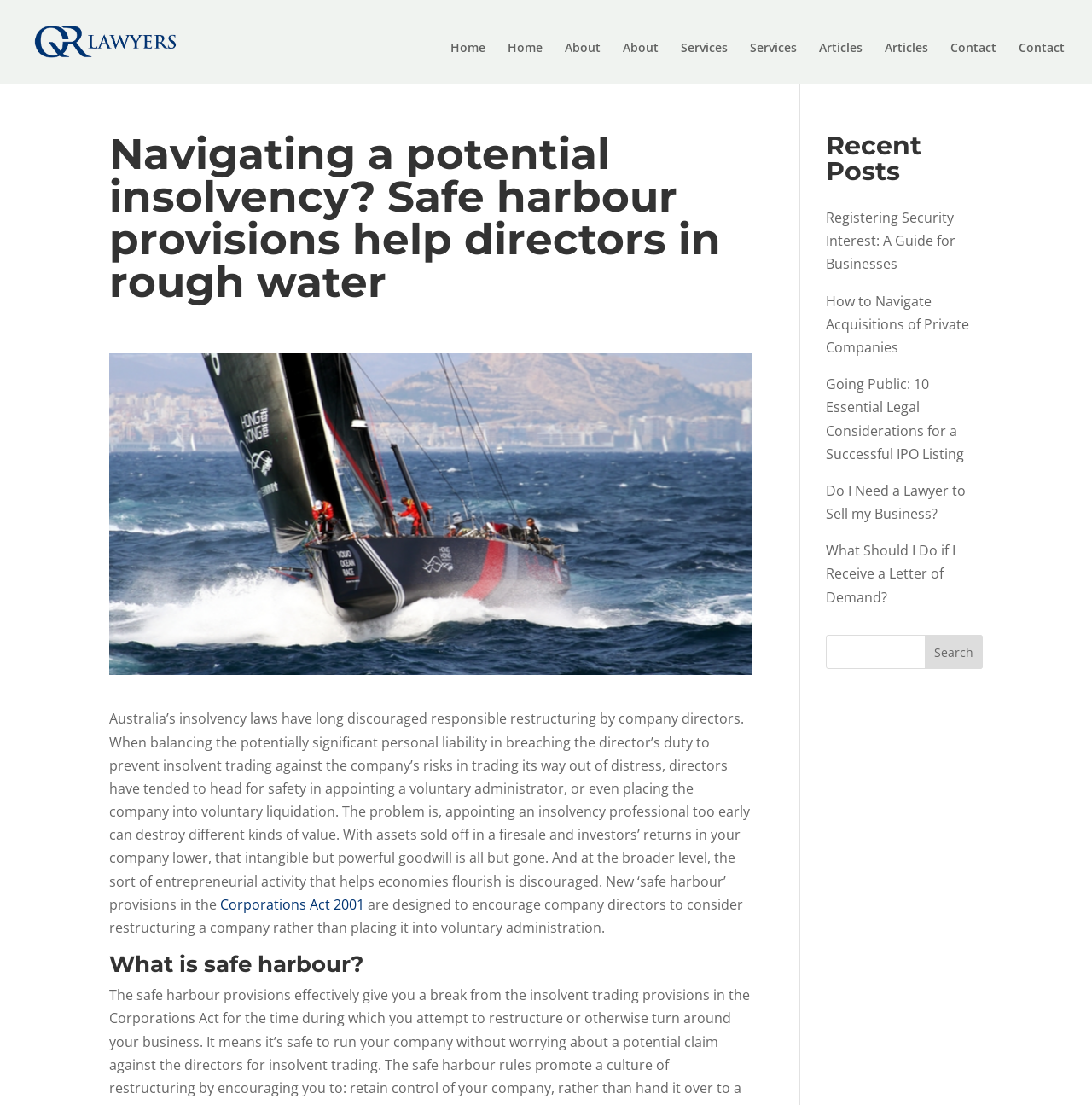Please provide a short answer using a single word or phrase for the question:
What is the function of the button next to the search box?

Search